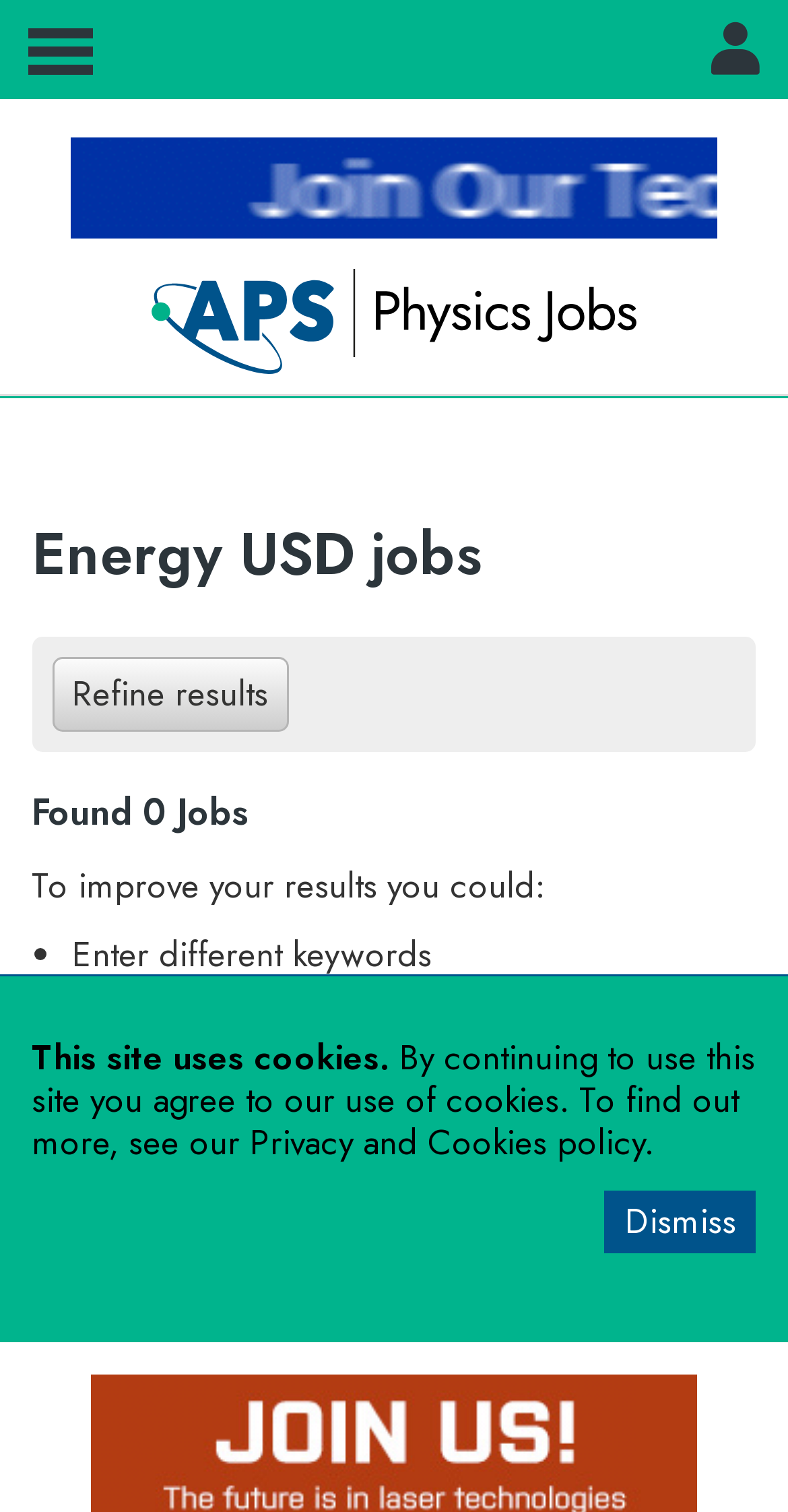Please determine the bounding box coordinates of the element's region to click in order to carry out the following instruction: "Skip to main menu". The coordinates should be four float numbers between 0 and 1, i.e., [left, top, right, bottom].

[0.003, 0.001, 0.151, 0.066]